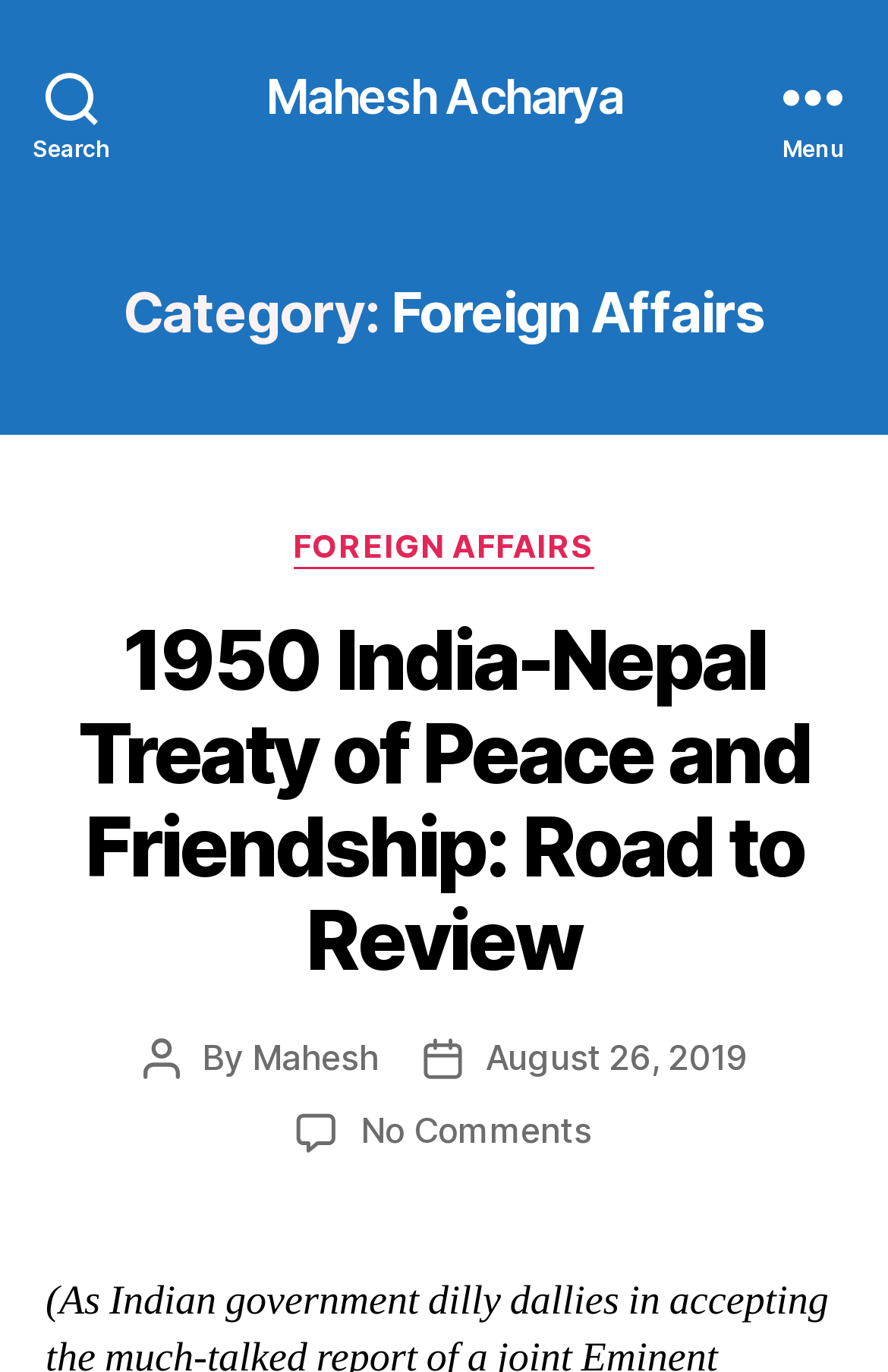From the given element description: "Foreign Affairs", find the bounding box for the UI element. Provide the coordinates as four float numbers between 0 and 1, in the order [left, top, right, bottom].

[0.33, 0.384, 0.67, 0.415]